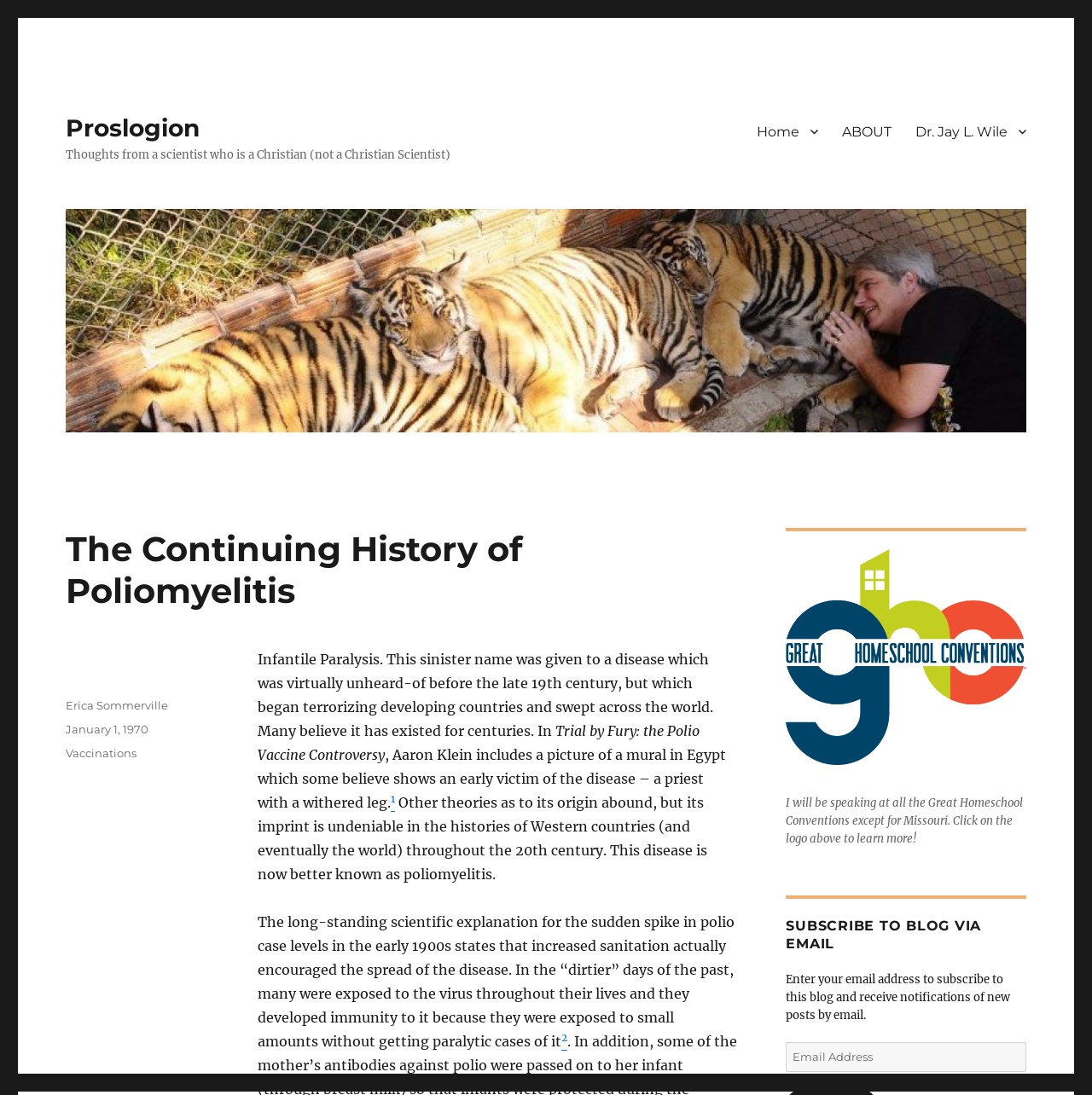Extract the main headline from the webpage and generate its text.

The Continuing History of Poliomyelitis